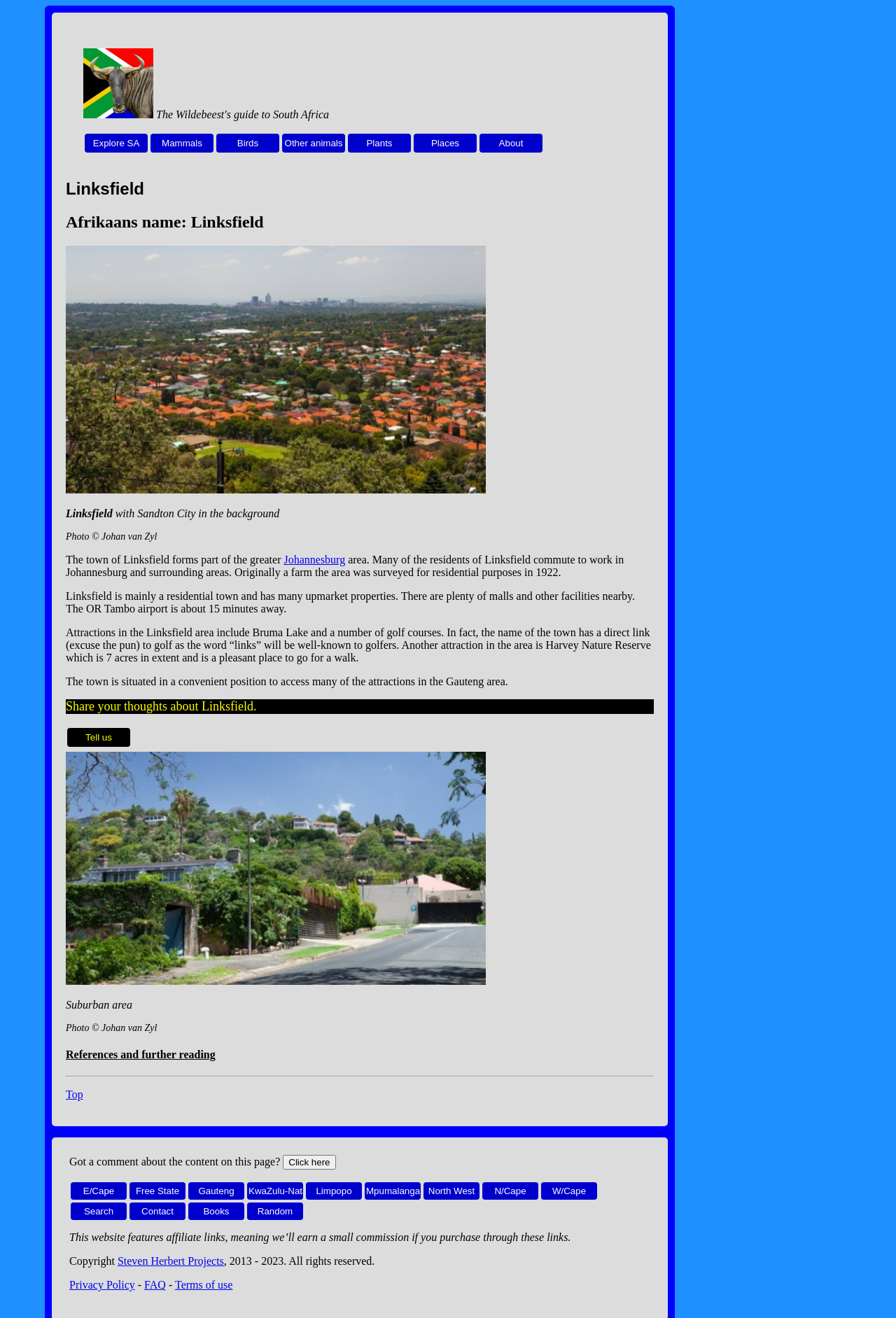Can you find the bounding box coordinates for the element that needs to be clicked to execute this instruction: "Read about Johannesburg"? The coordinates should be given as four float numbers between 0 and 1, i.e., [left, top, right, bottom].

[0.317, 0.42, 0.385, 0.429]